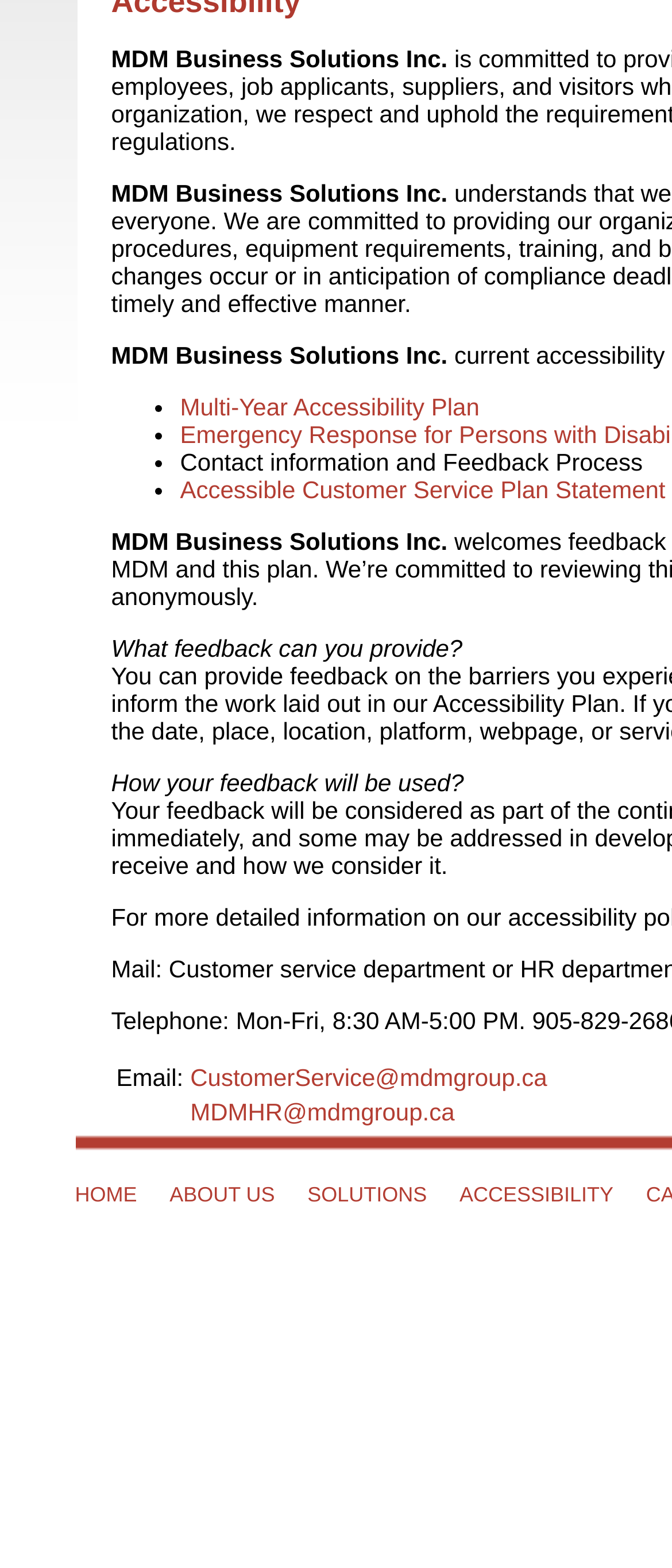Extract the bounding box coordinates of the UI element described by: "Multi-Year Accessibility Plan". The coordinates should include four float numbers ranging from 0 to 1, e.g., [left, top, right, bottom].

[0.268, 0.251, 0.714, 0.268]